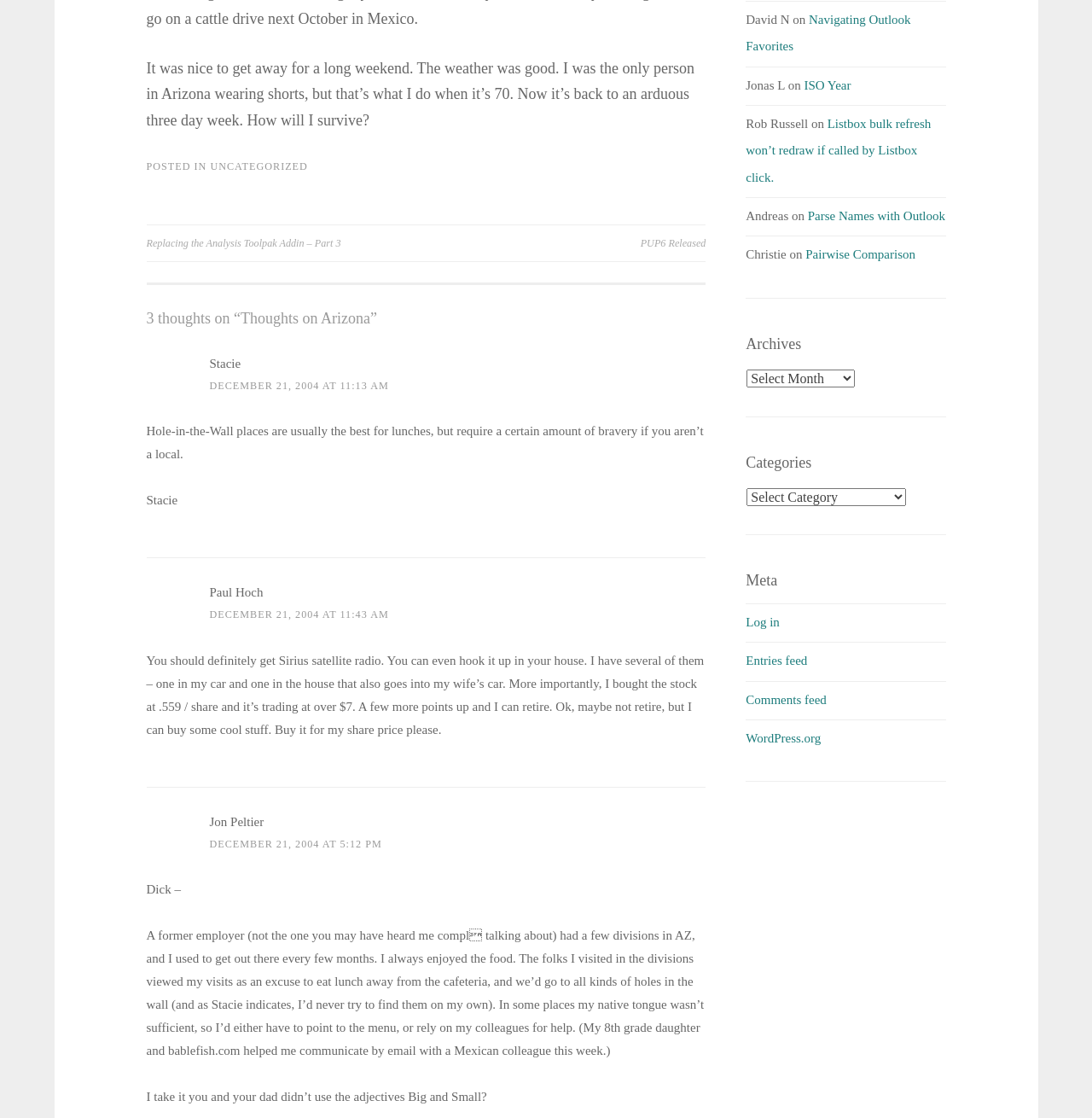Please determine the bounding box coordinates, formatted as (top-left x, top-left y, bottom-right x, bottom-right y), with all values as floating point numbers between 0 and 1. Identify the bounding box of the region described as: Parse Names with Outlook

[0.74, 0.187, 0.866, 0.199]